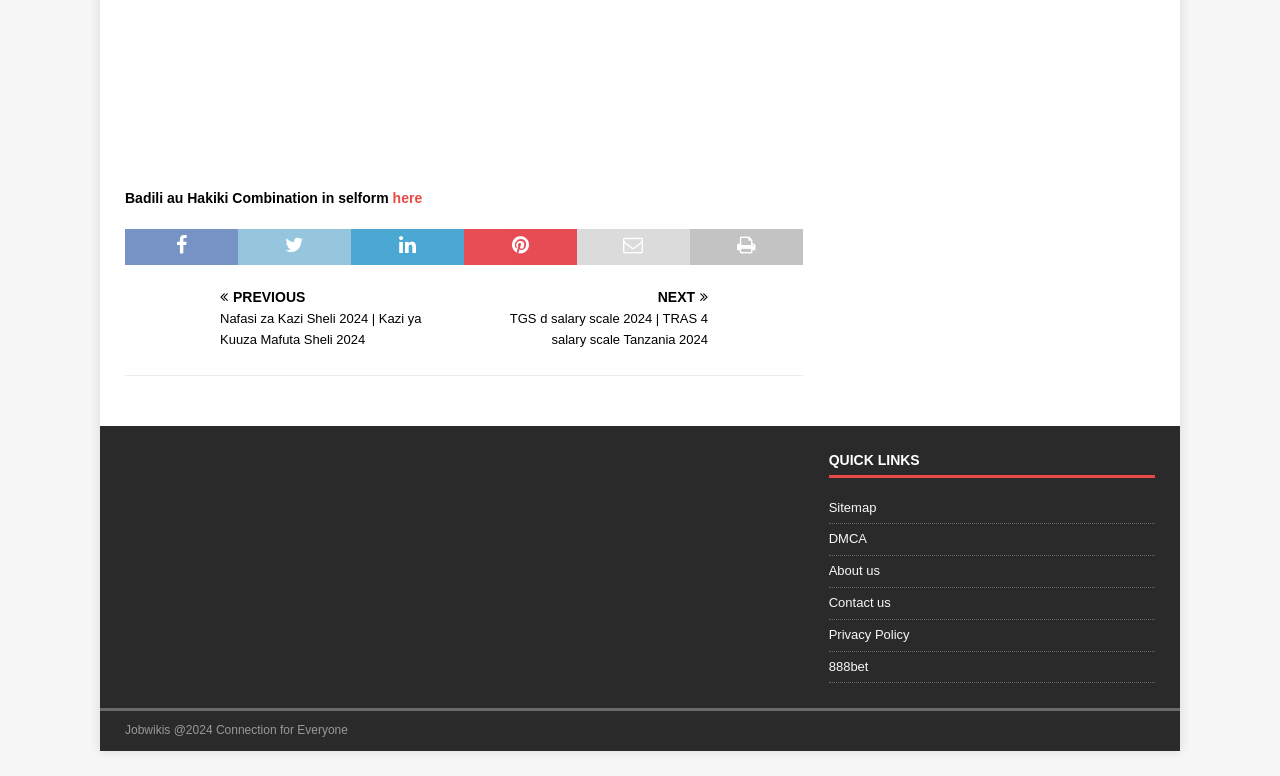Identify the coordinates of the bounding box for the element that must be clicked to accomplish the instruction: "Start live chat with jobwikis".

[0.098, 0.771, 0.332, 0.791]